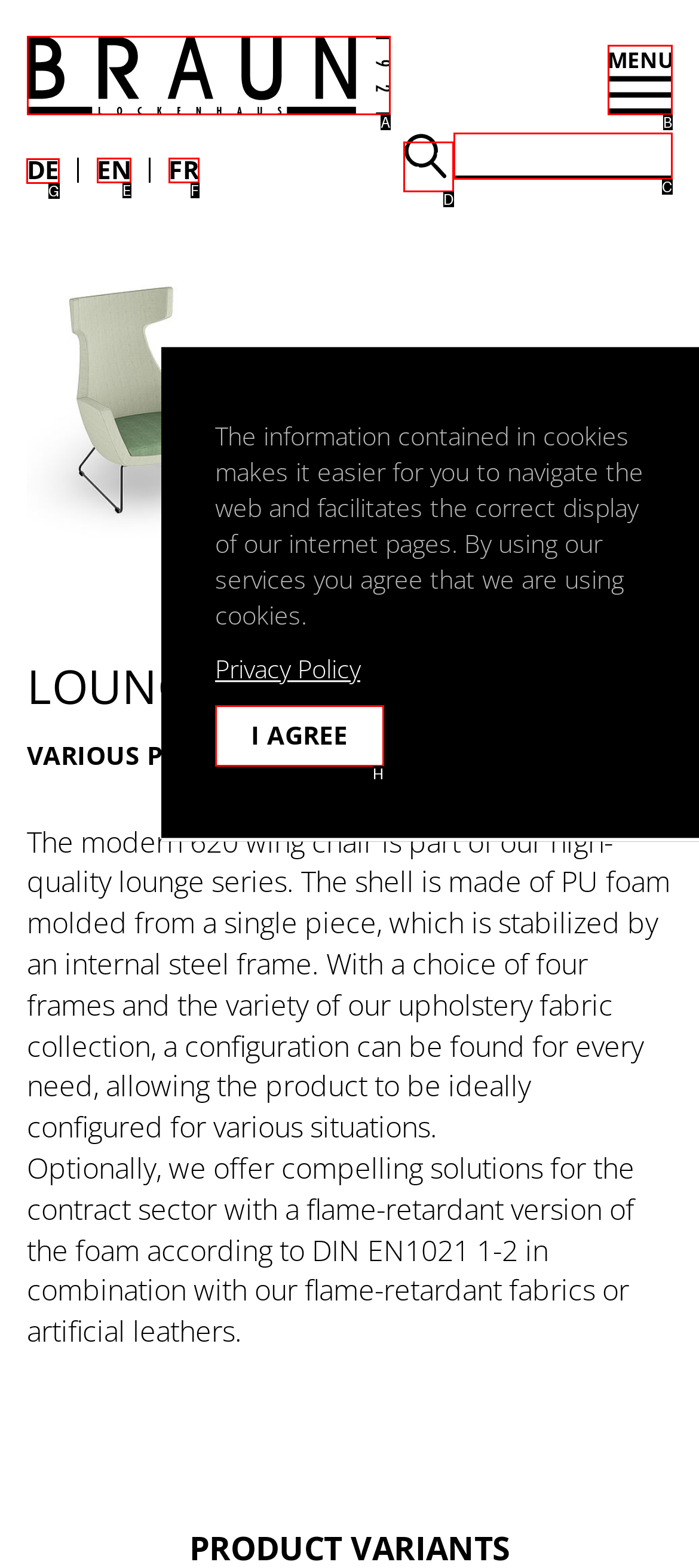Pick the right letter to click to achieve the task: Customize
Answer with the letter of the correct option directly.

None